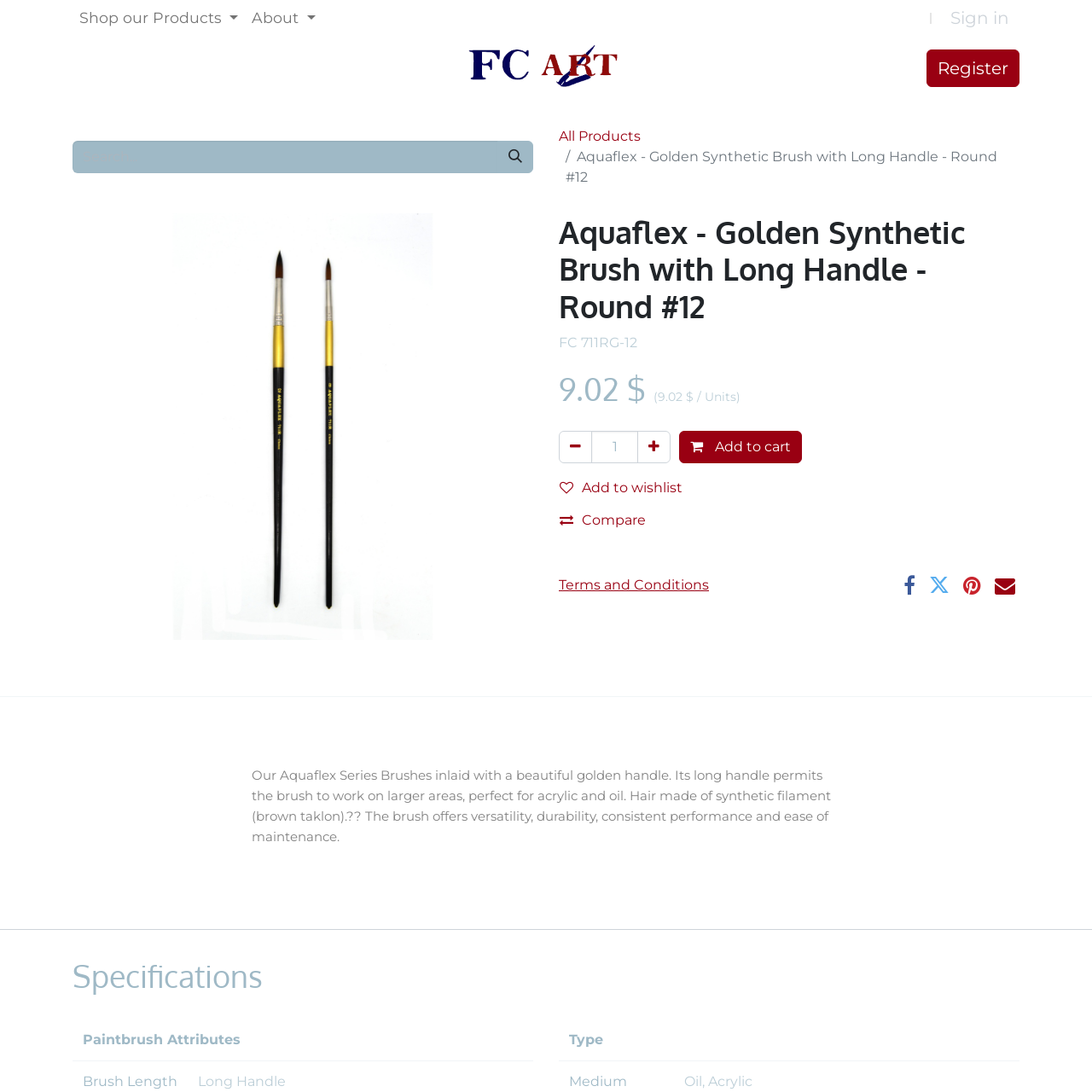Specify the bounding box coordinates (top-left x, top-left y, bottom-right x, bottom-right y) of the UI element in the screenshot that matches this description: All Products

[0.512, 0.117, 0.587, 0.132]